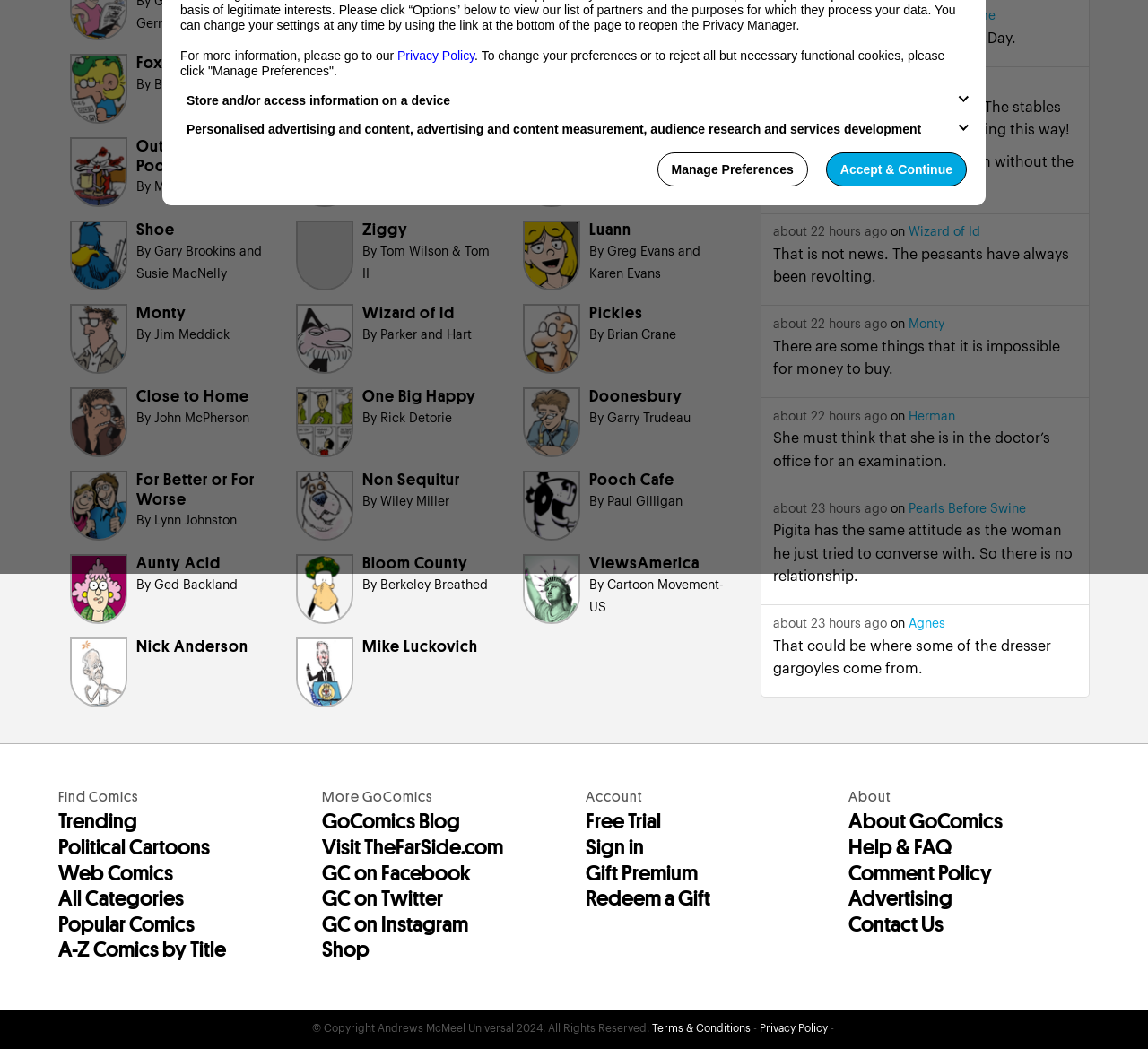Identify the bounding box for the UI element specified in this description: "Aunty Acid By Ged Backland". The coordinates must be four float numbers between 0 and 1, formatted as [left, top, right, bottom].

[0.051, 0.528, 0.248, 0.595]